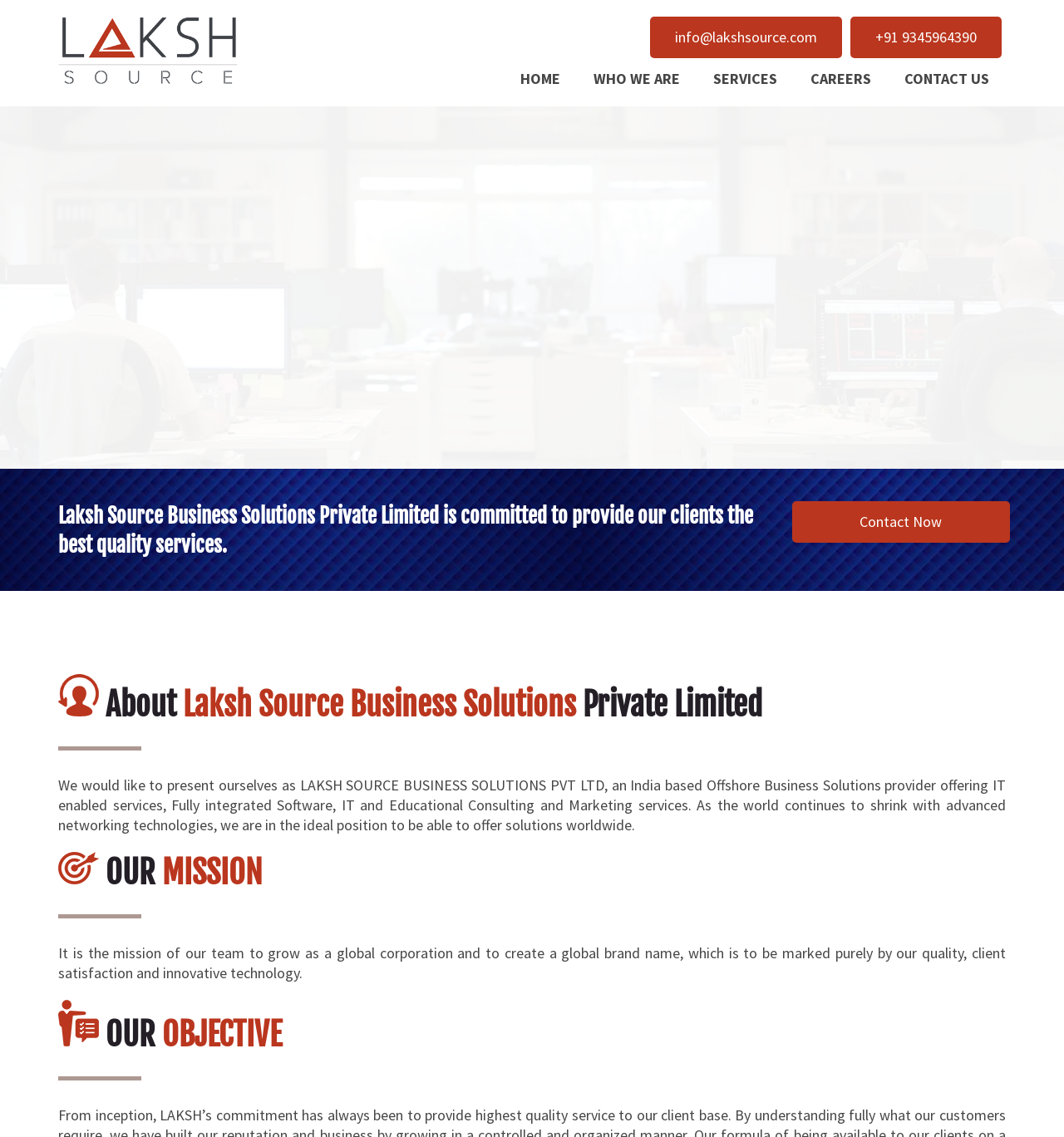Provide a one-word or brief phrase answer to the question:
What is the company's phone number?

+91 9345964390